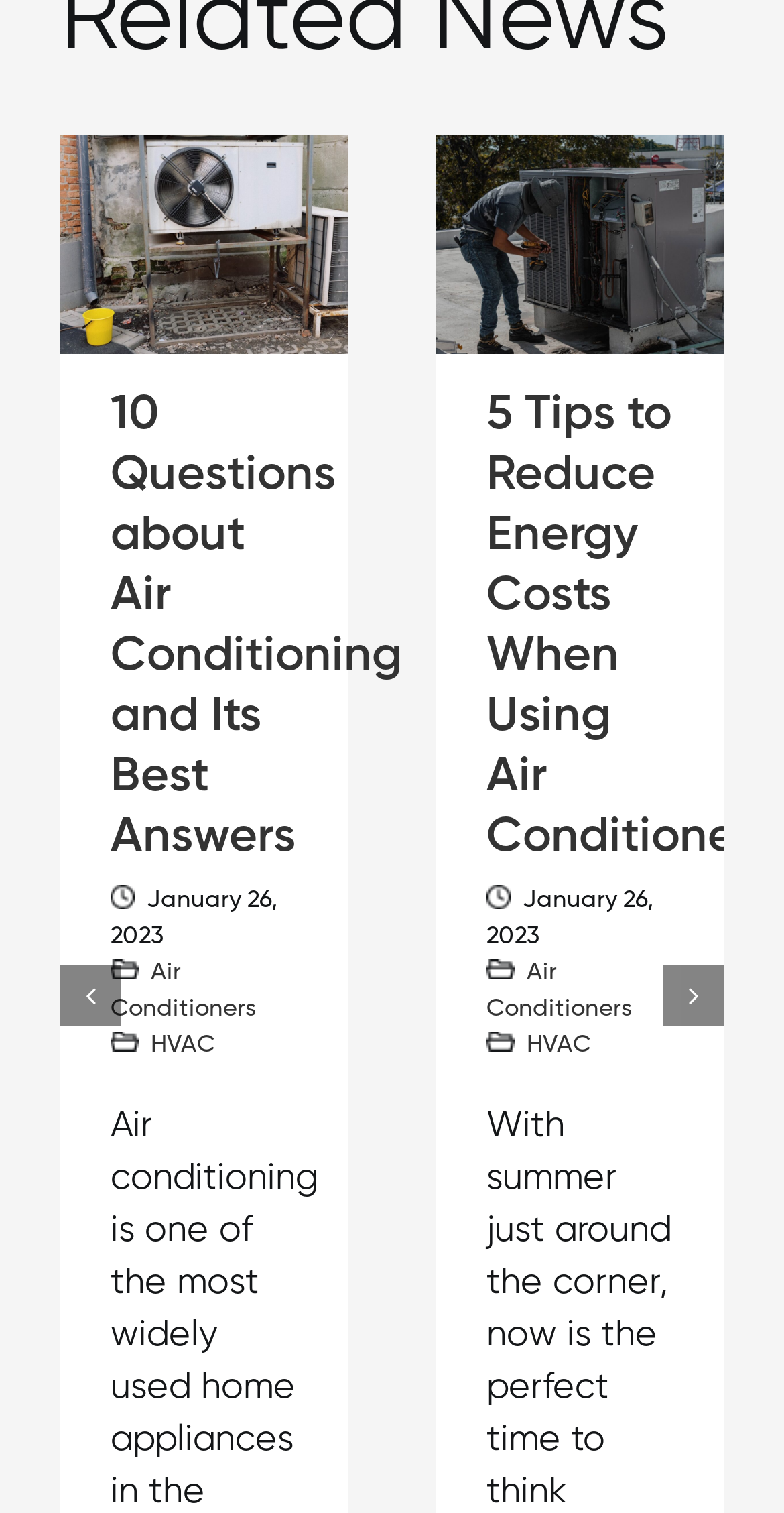Please locate the bounding box coordinates of the region I need to click to follow this instruction: "visit the HVAC page".

[0.192, 0.683, 0.274, 0.699]